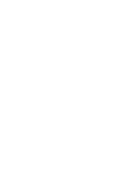What is the purpose of the infographic?
Please provide a full and detailed response to the question.

The purpose of the infographic is to provide insight into the displacement crisis, highlighting the challenges faced by millions who have fled their homes, and underscoring the urgency of humanitarian needs, as mentioned in the caption.